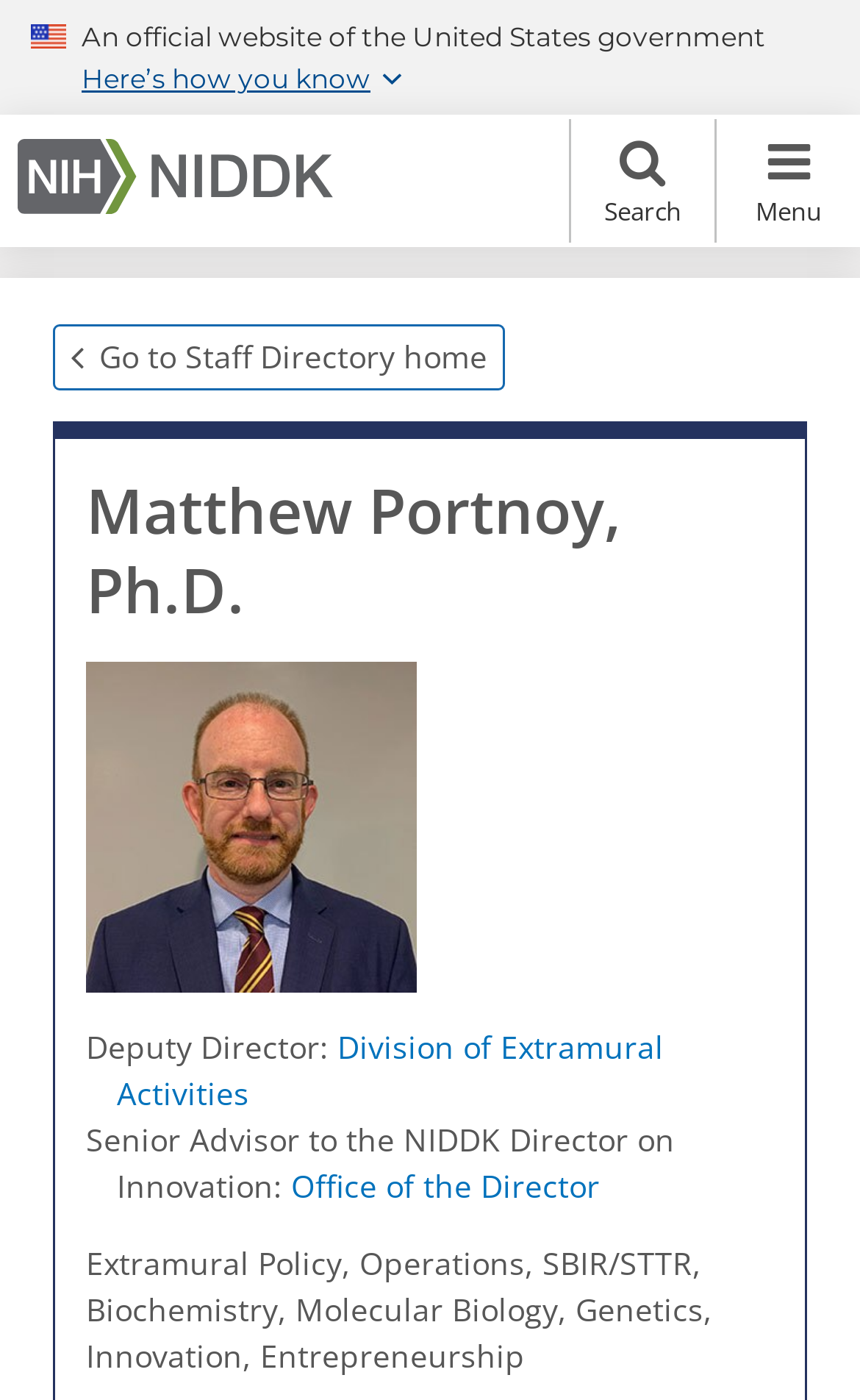Provide the bounding box coordinates for the specified HTML element described in this description: "Go to Staff Directory home". The coordinates should be four float numbers ranging from 0 to 1, in the format [left, top, right, bottom].

[0.062, 0.232, 0.587, 0.278]